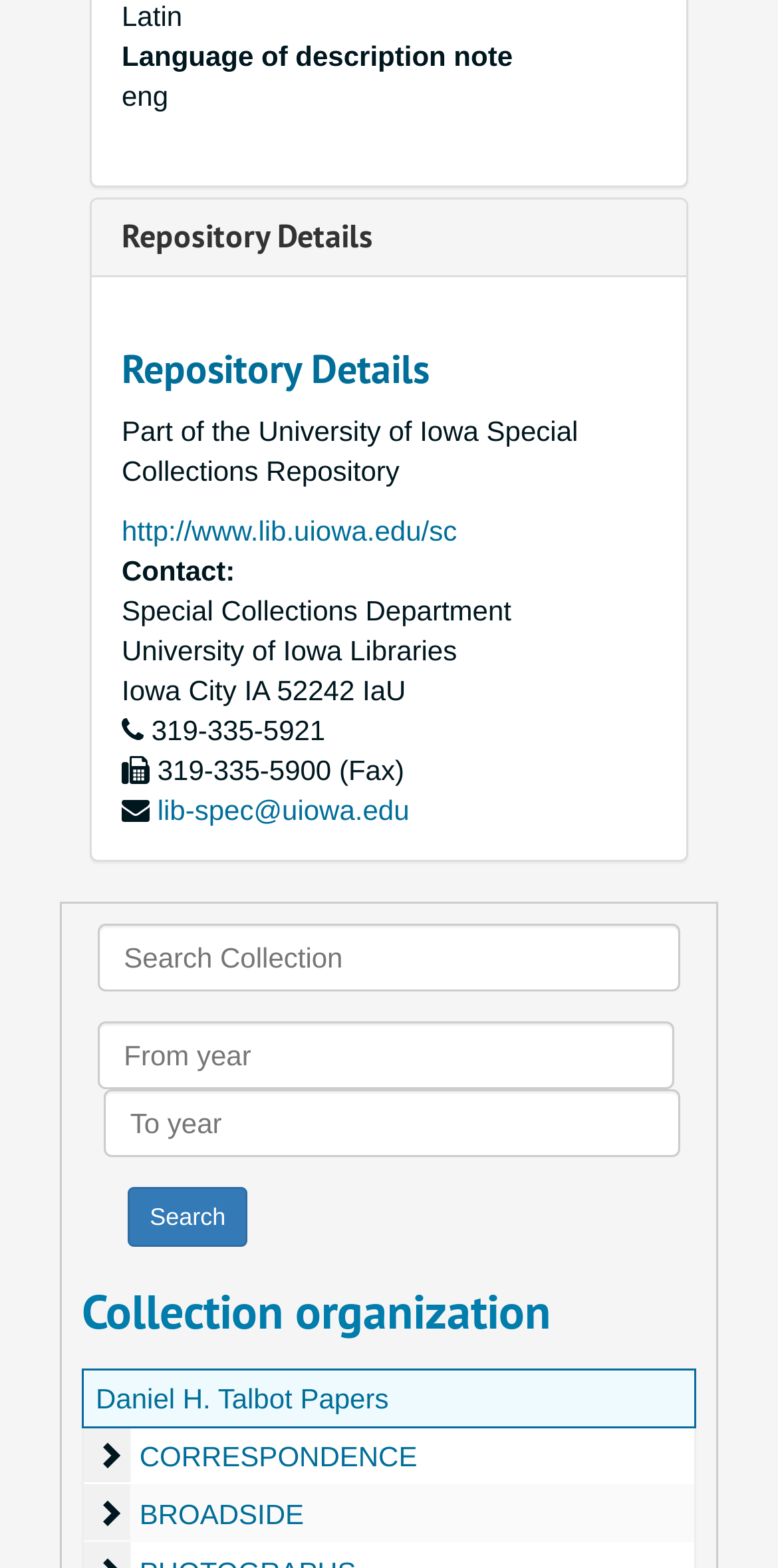Please provide the bounding box coordinates for the element that needs to be clicked to perform the instruction: "Search from a specific year". The coordinates must consist of four float numbers between 0 and 1, formatted as [left, top, right, bottom].

[0.126, 0.651, 0.866, 0.694]